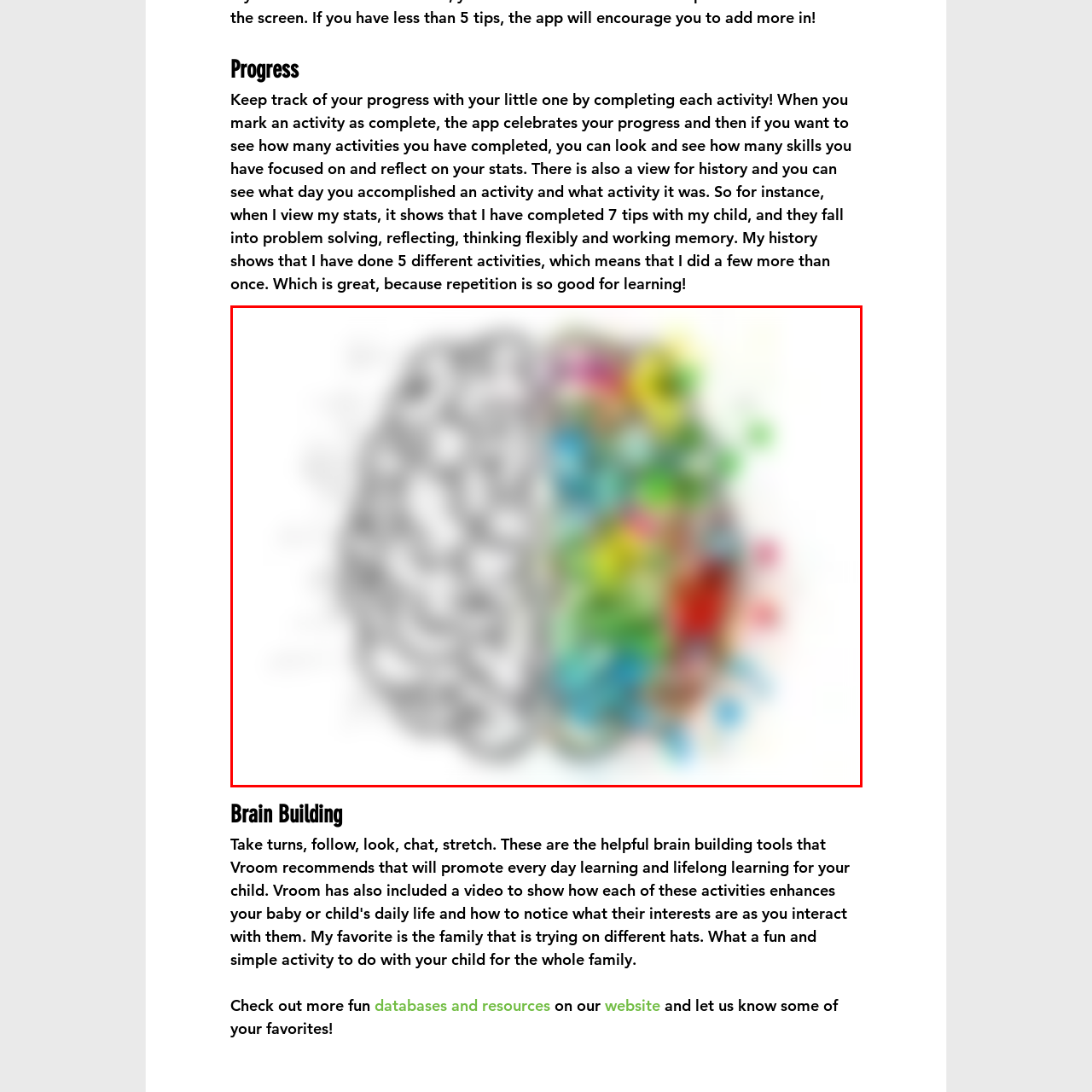Give a detailed account of the picture within the red bounded area.

The image depicts an illustrated brain, uniquely showcasing its dual nature. One side features a more logical representation, adorned with various math symbols, signifying analytical thinking and cognitive skills. In contrast, the other half bursts with vibrant colors and playful paint splatters, symbolizing creativity and artistic expression. This visual metaphor emphasizes the importance of nurturing both logical reasoning and creative thinking, reflecting a balanced approach to cognitive development and learning. The imagery aligns with themes of progress and skill building, capturing the essence of fostering diverse talents in children.